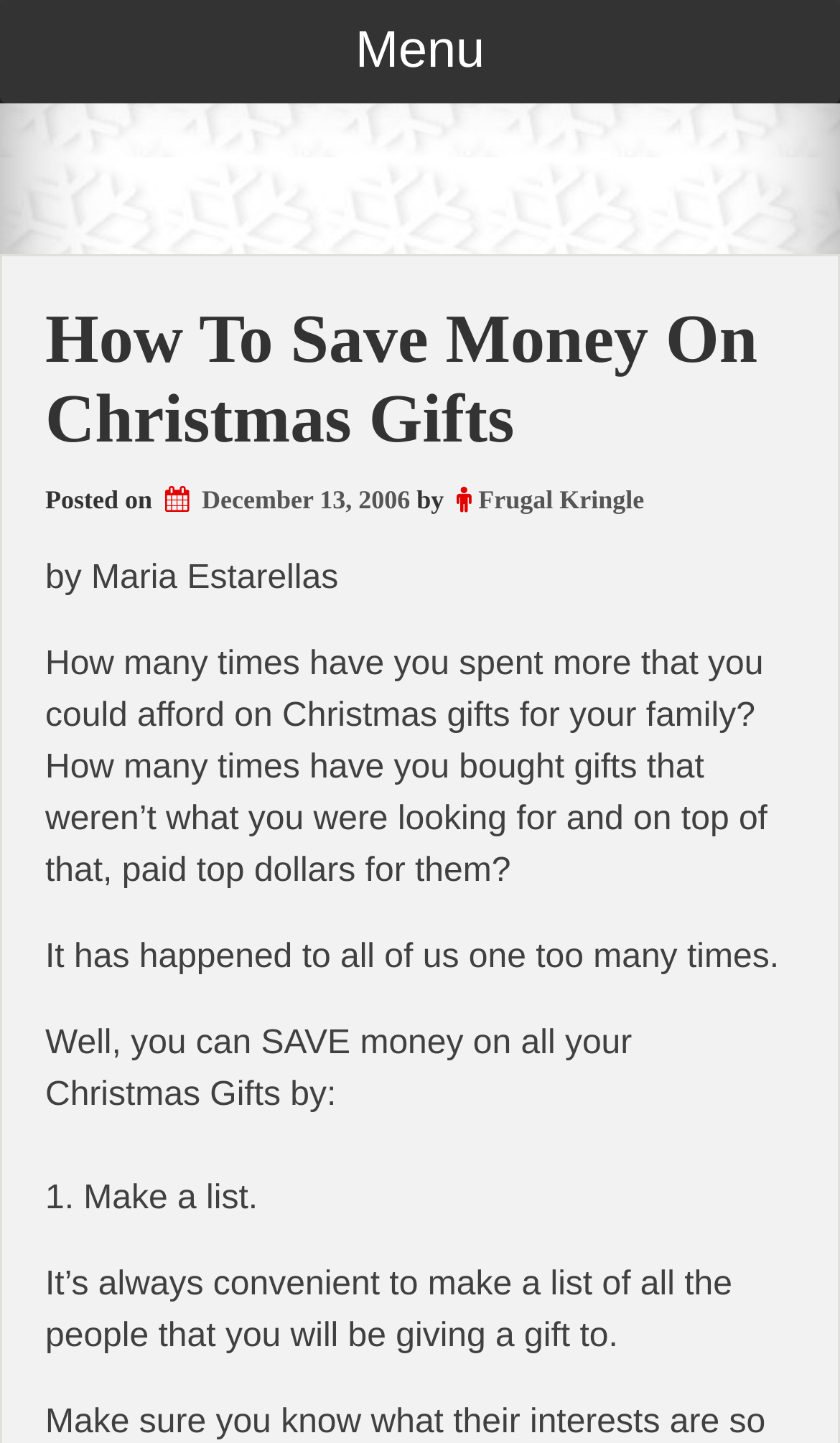How many times have people overspent on Christmas gifts?
Please give a detailed and elaborate explanation in response to the question.

The article mentions that it has happened to all of us 'one too many times', implying that overspending on Christmas gifts is a common experience for many people.